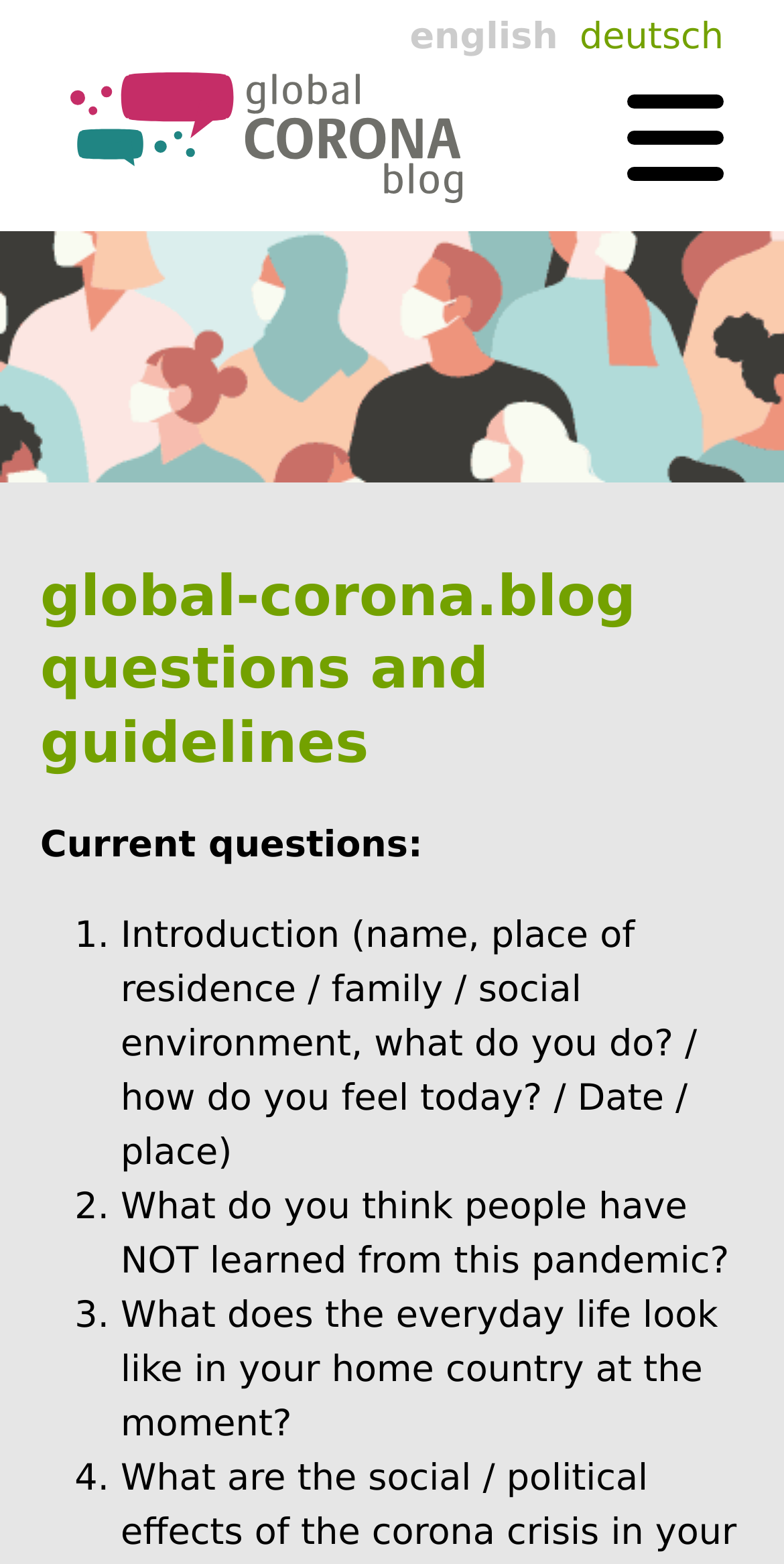Identify the bounding box coordinates for the UI element that matches this description: "parent_node: Skip navigation aria-label="Navigation"".

[0.8, 0.058, 0.923, 0.12]